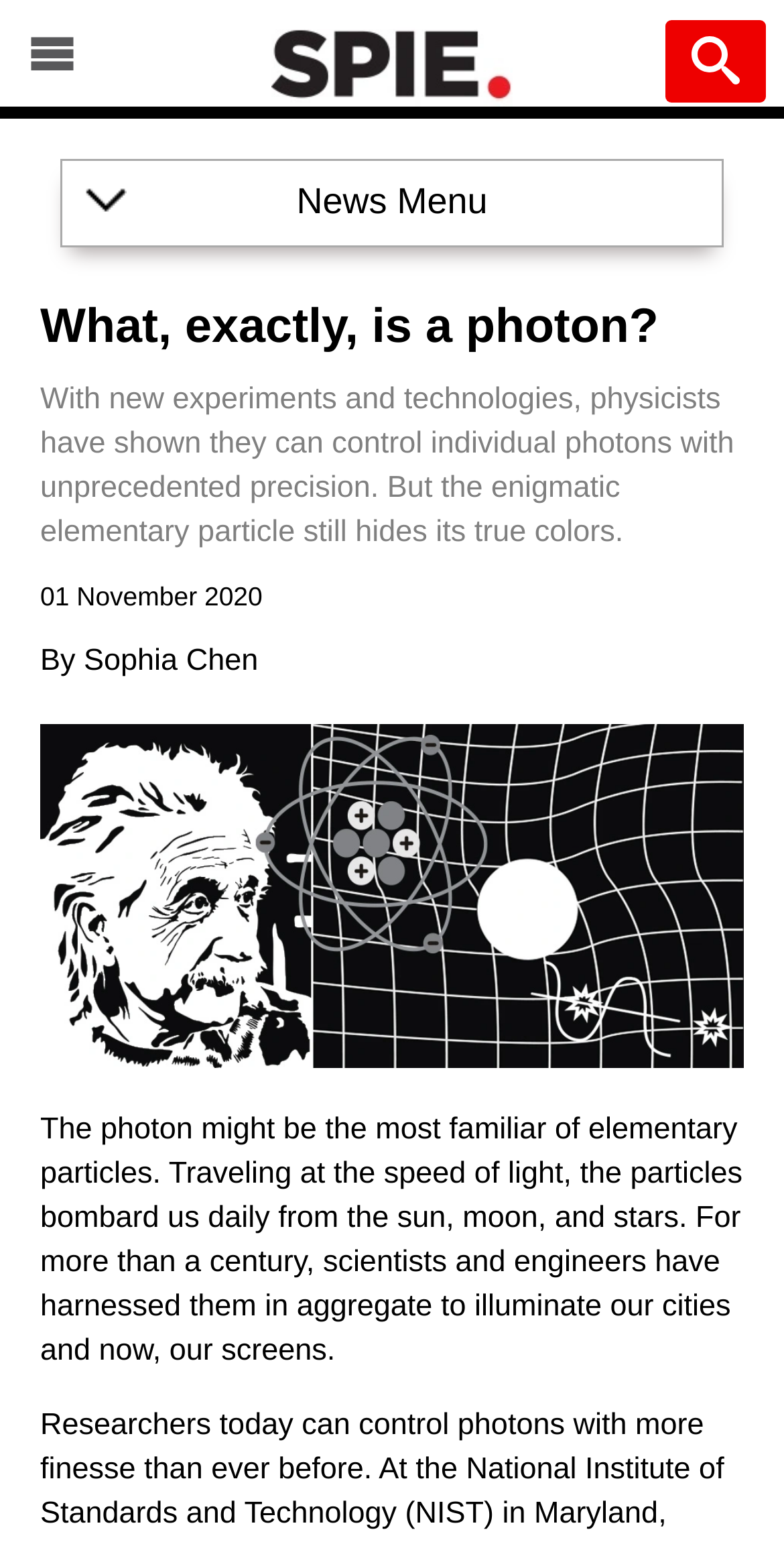Who is the author of the article?
Please answer the question with as much detail as possible using the screenshot.

The author of the article can be found by reading the text 'By Sophia Chen' which is located below the date of publication.